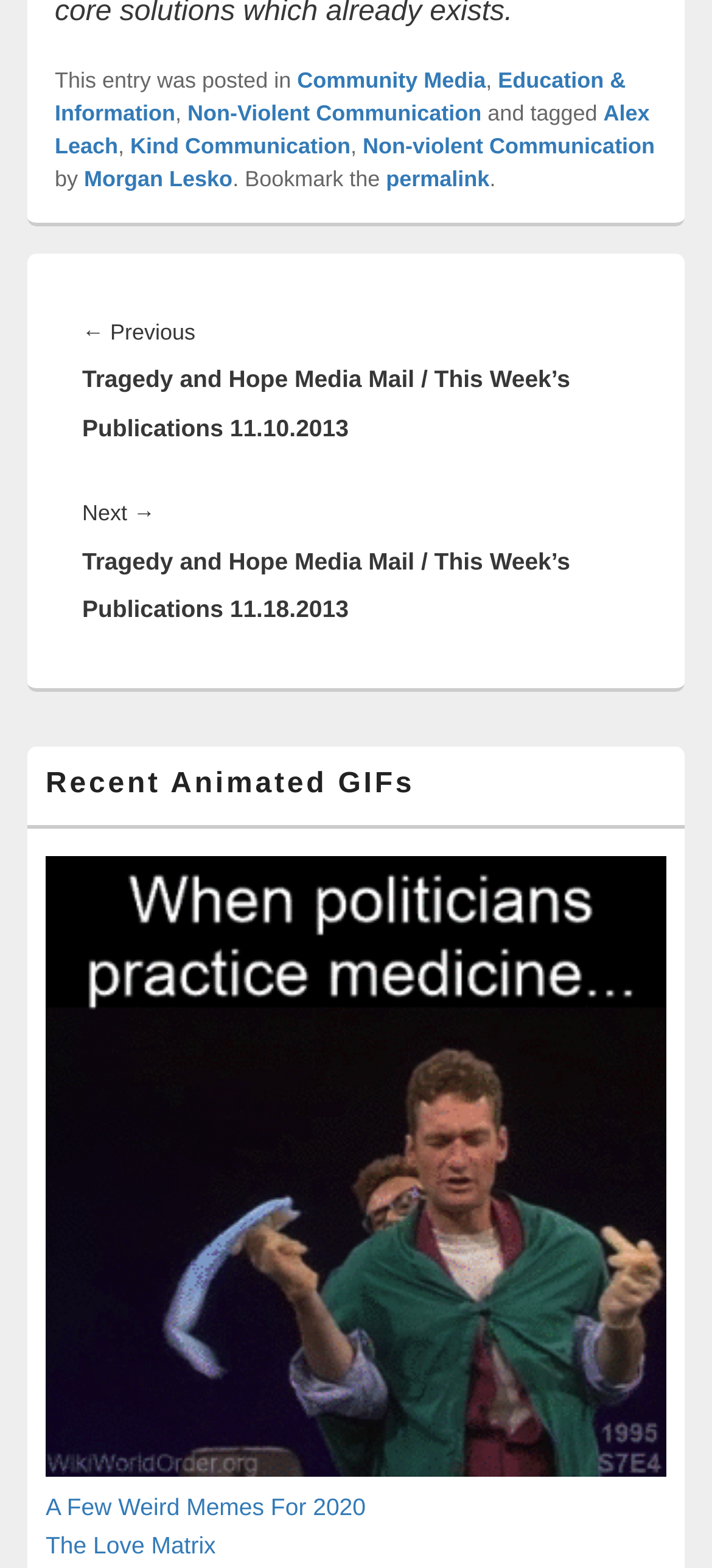Bounding box coordinates must be specified in the format (top-left x, top-left y, bottom-right x, bottom-right y). All values should be floating point numbers between 0 and 1. What are the bounding box coordinates of the UI element described as: permalink

[0.542, 0.106, 0.688, 0.122]